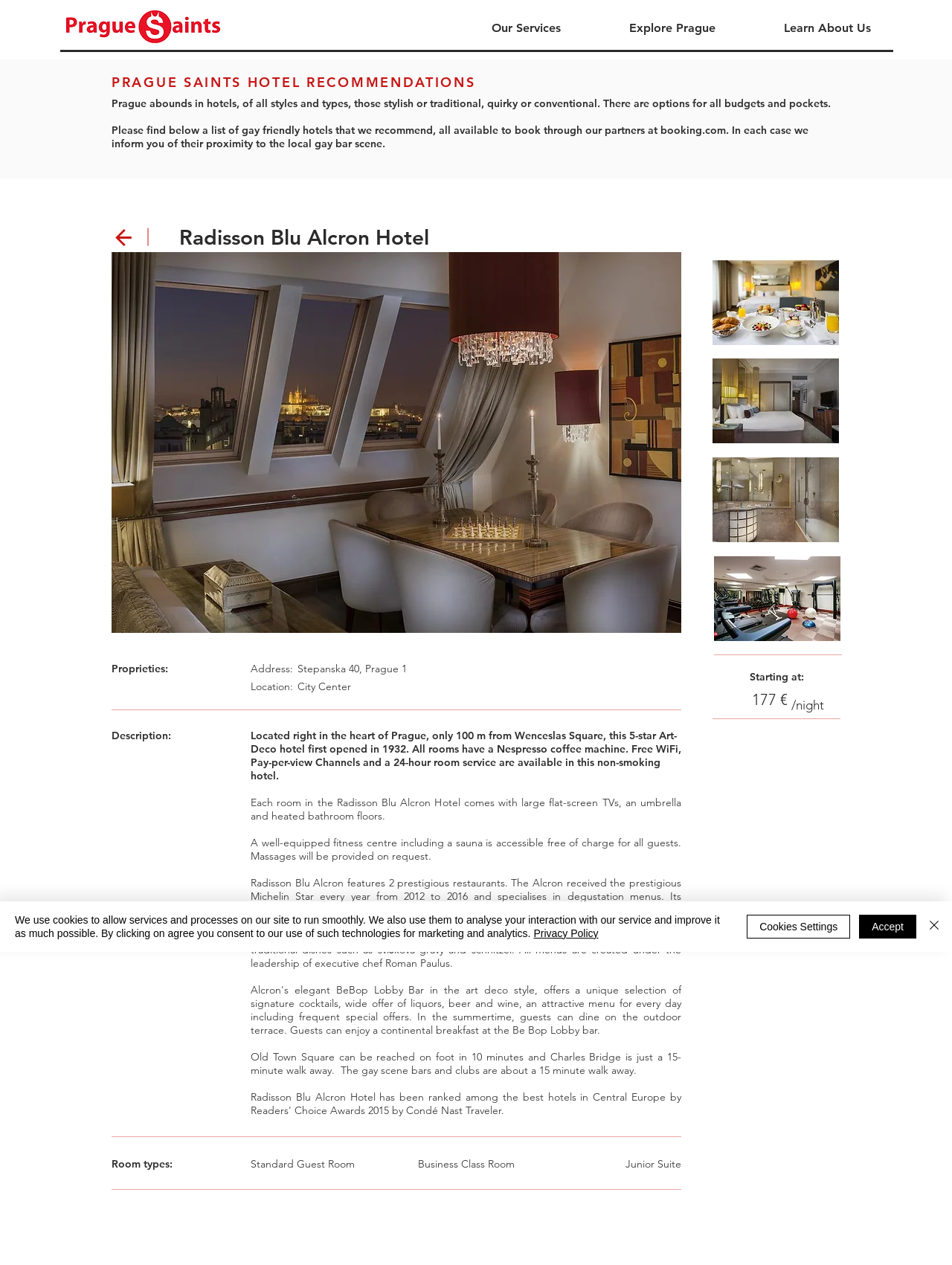How far is the hotel from Wenceslas Square?
Please provide a comprehensive answer to the question based on the webpage screenshot.

I found the answer by reading the description of the hotel, which states that it is 'only 100 m from Wenceslas Square'.